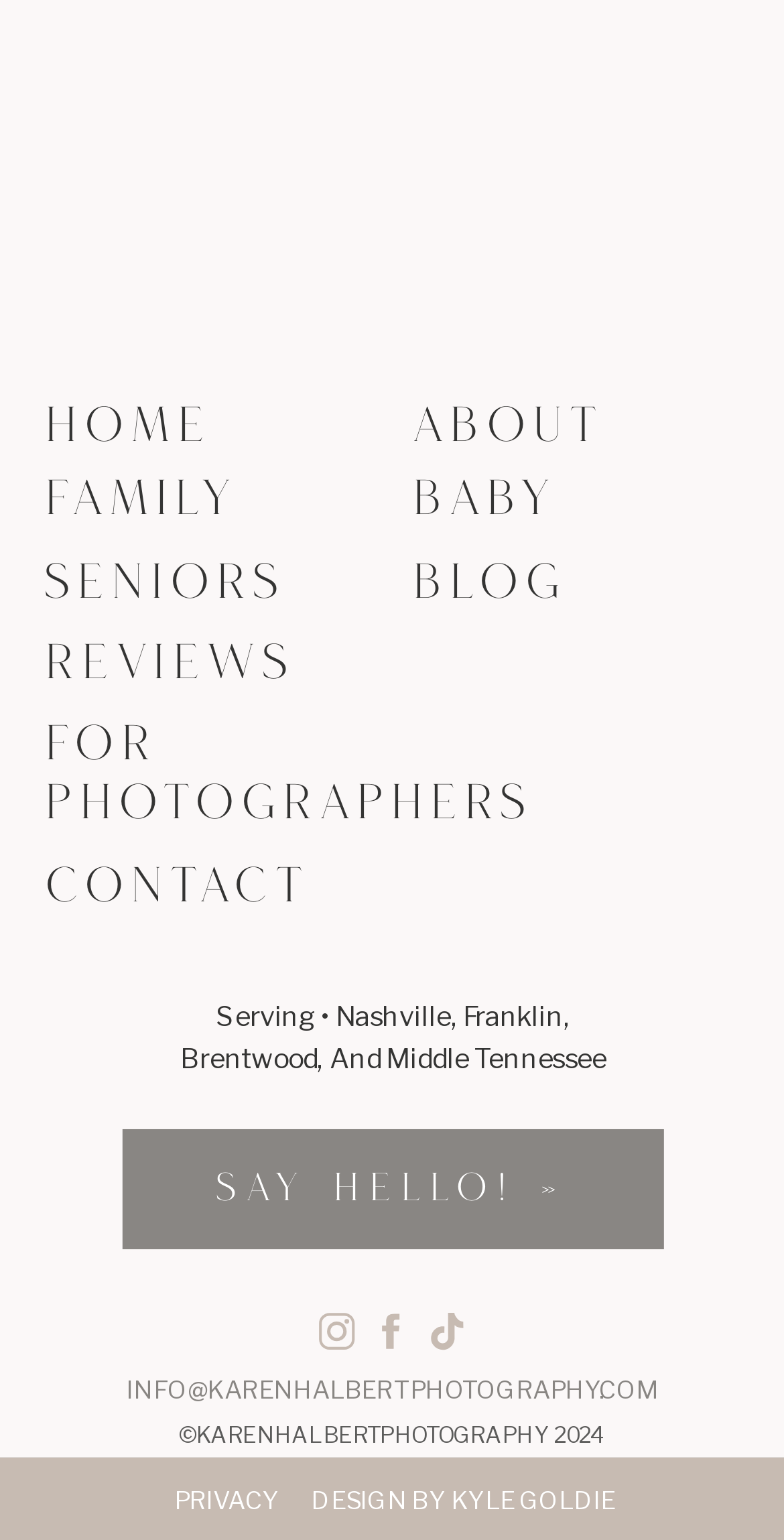Locate the bounding box coordinates of the clickable area to execute the instruction: "send an email". Provide the coordinates as four float numbers between 0 and 1, represented as [left, top, right, bottom].

[0.078, 0.894, 0.922, 0.912]